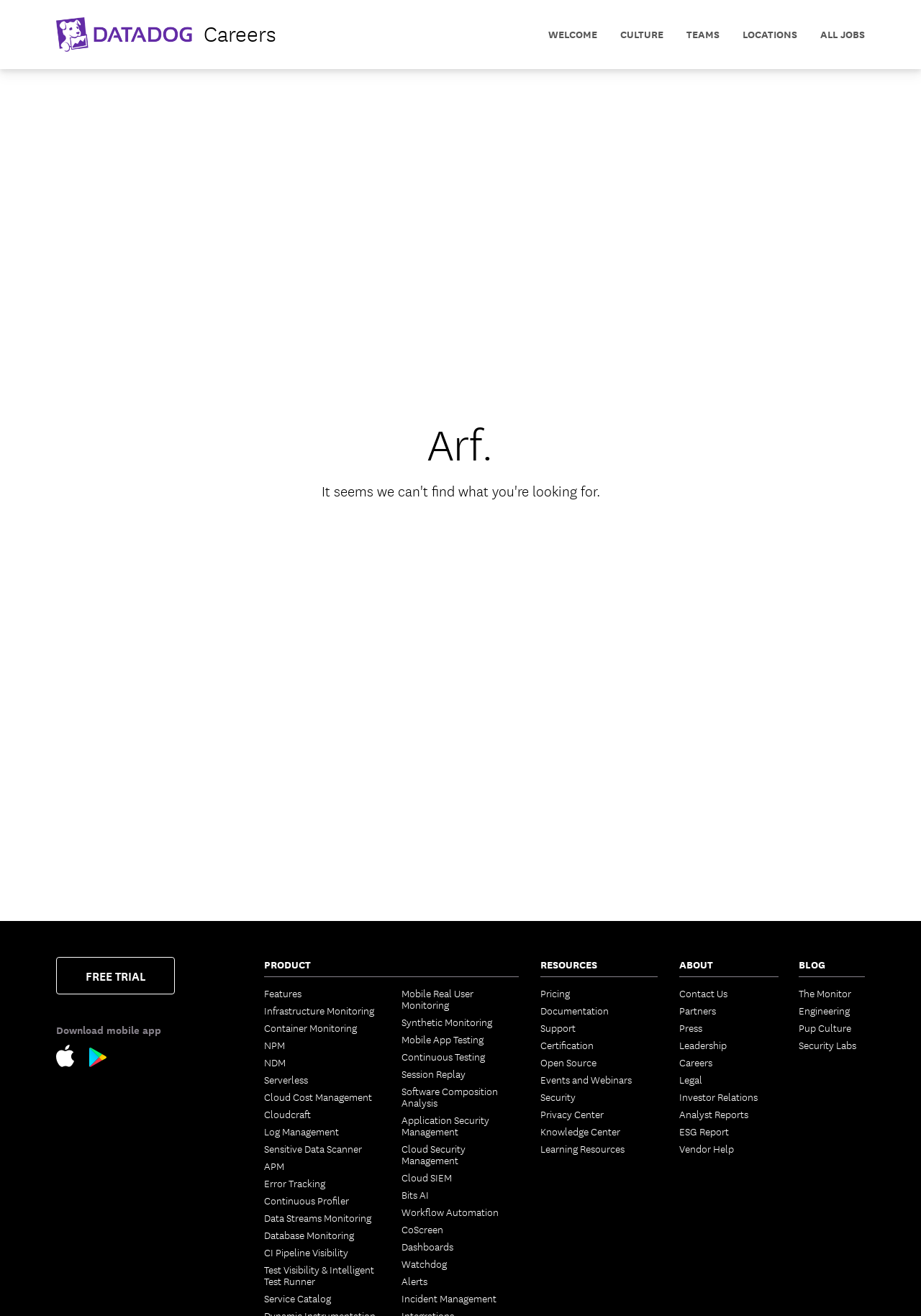From the element description Software Composition Analysis, predict the bounding box coordinates of the UI element. The coordinates must be specified in the format (top-left x, top-left y, bottom-right x, bottom-right y) and should be within the 0 to 1 range.

[0.436, 0.824, 0.563, 0.842]